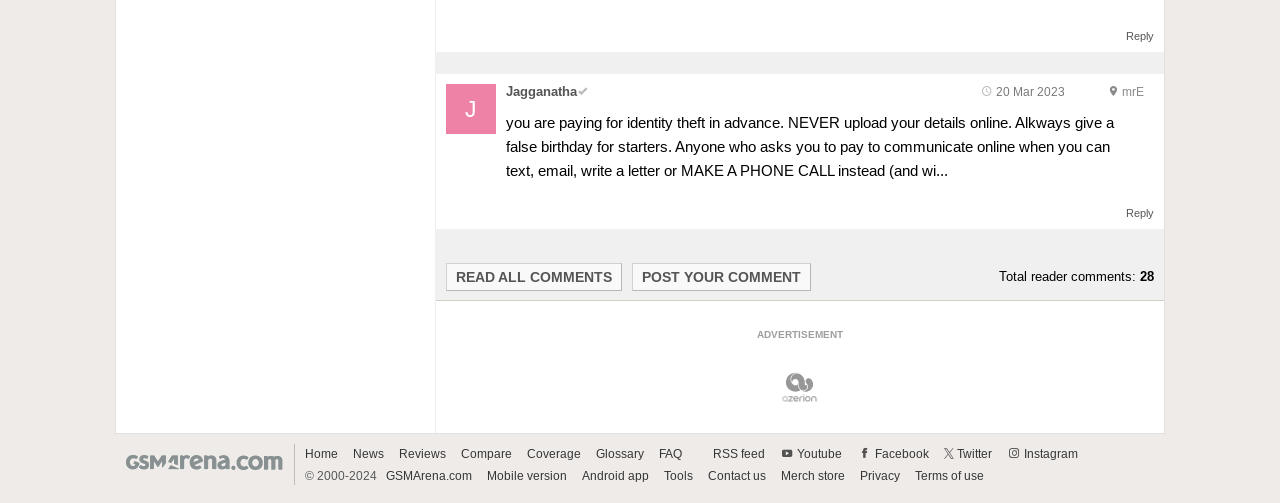Given the element description "GSMArena.com", identify the bounding box of the corresponding UI element.

[0.296, 0.932, 0.373, 0.959]